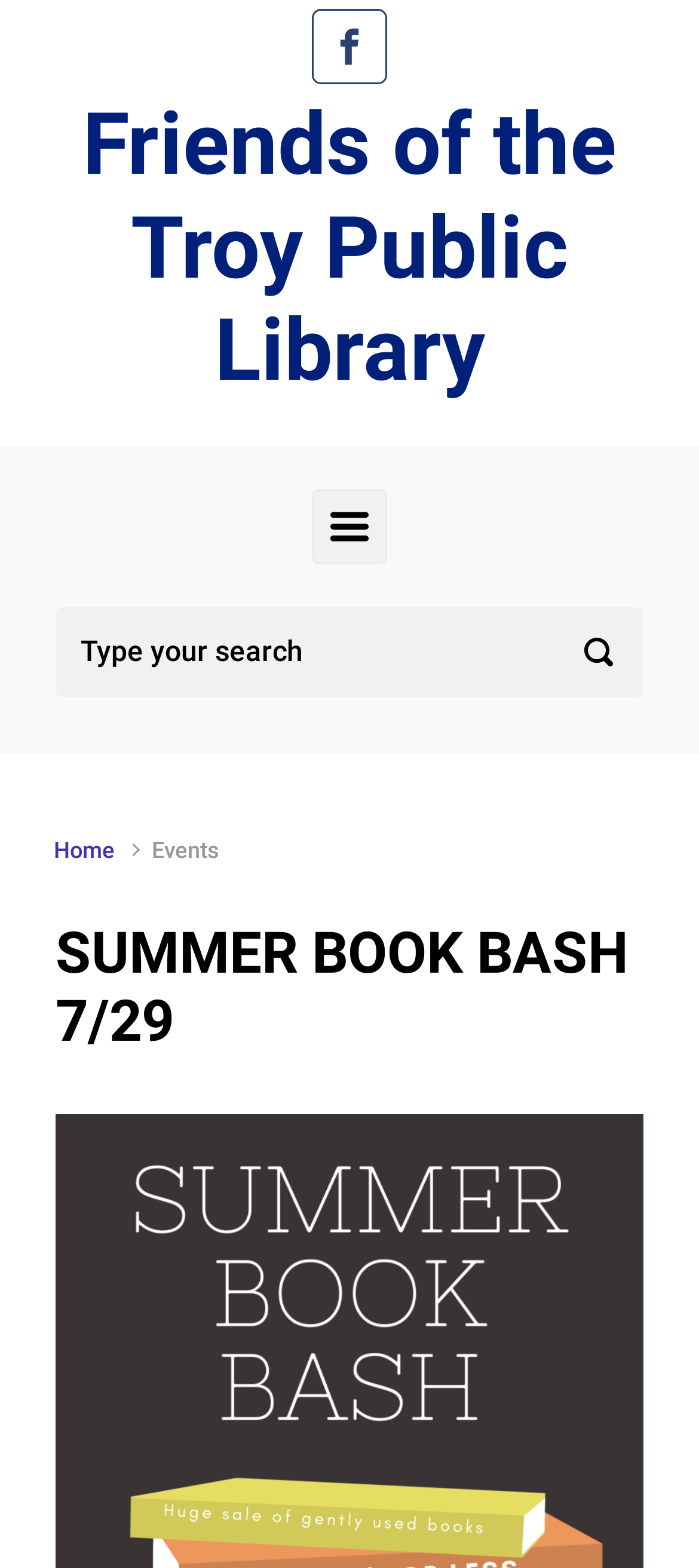What is the name of the library?
Answer the question with a detailed and thorough explanation.

The name of the library can be found in the heading element 'Friends of the Troy Public Library' which is a link and also appears as a separate text element.